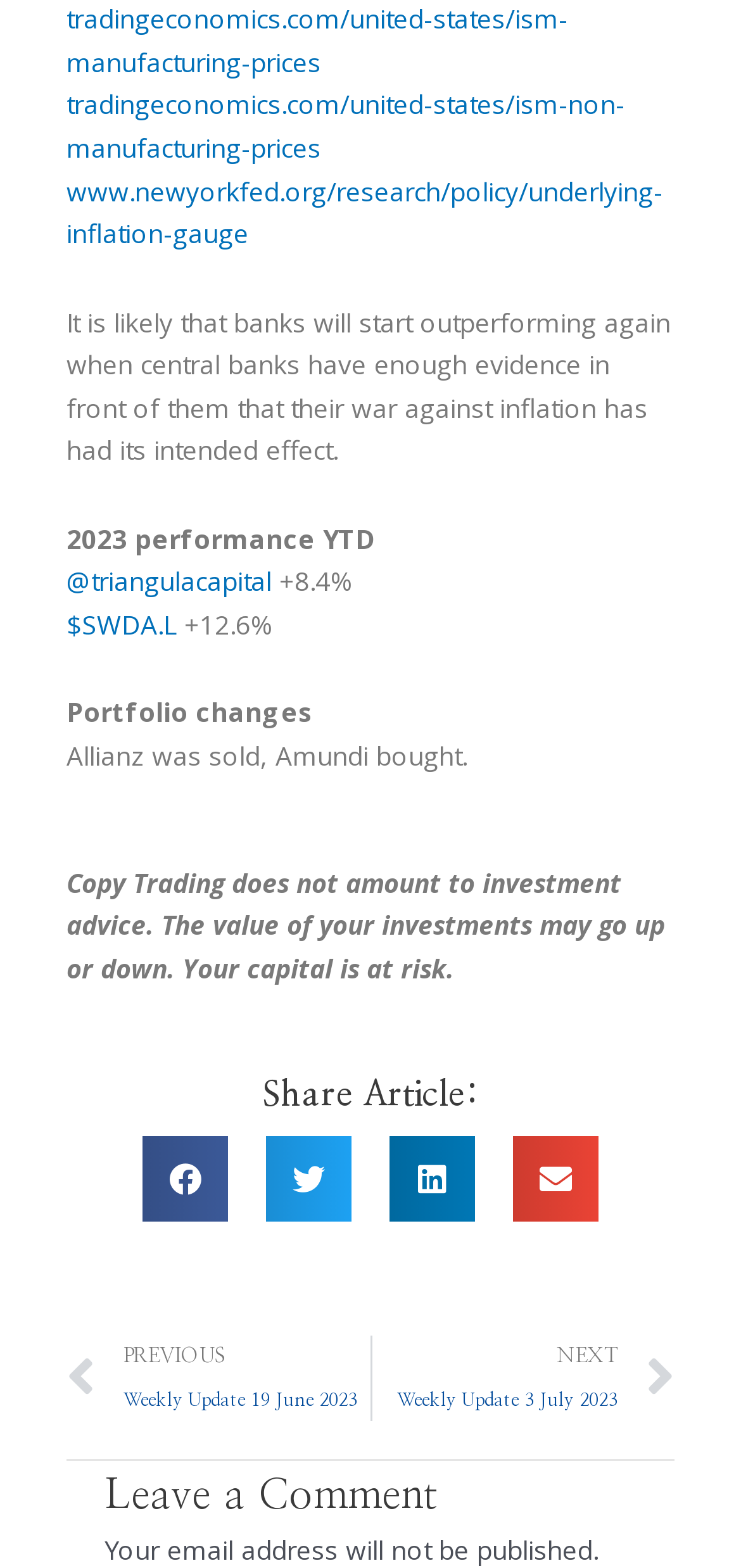Determine the bounding box coordinates for the UI element described. Format the coordinates as (top-left x, top-left y, bottom-right x, bottom-right y) and ensure all values are between 0 and 1. Element description: PrevPreviousWeekly Update 19 June 2023

[0.09, 0.852, 0.499, 0.906]